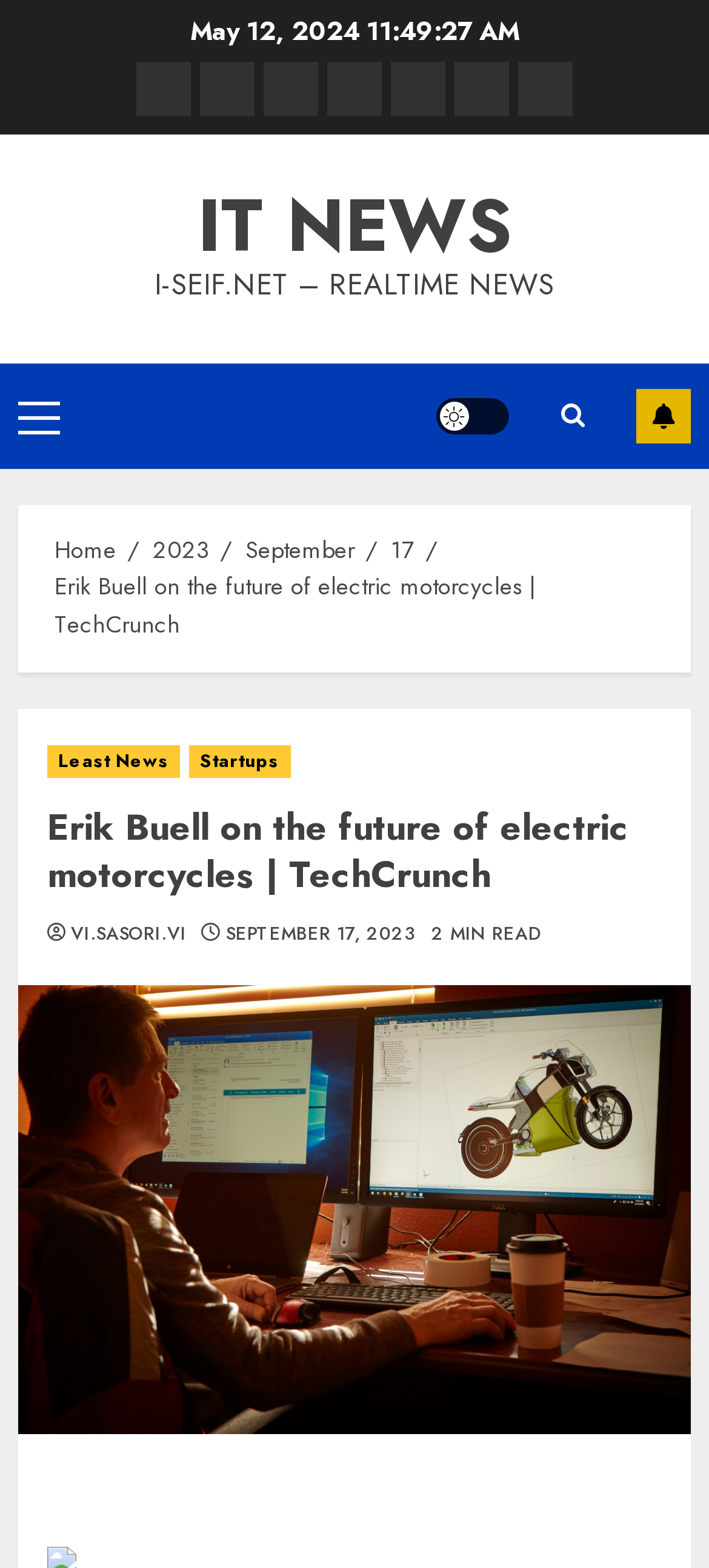Can you extract the headline from the webpage for me?

Erik Buell on the future of electric motorcycles | TechCrunch